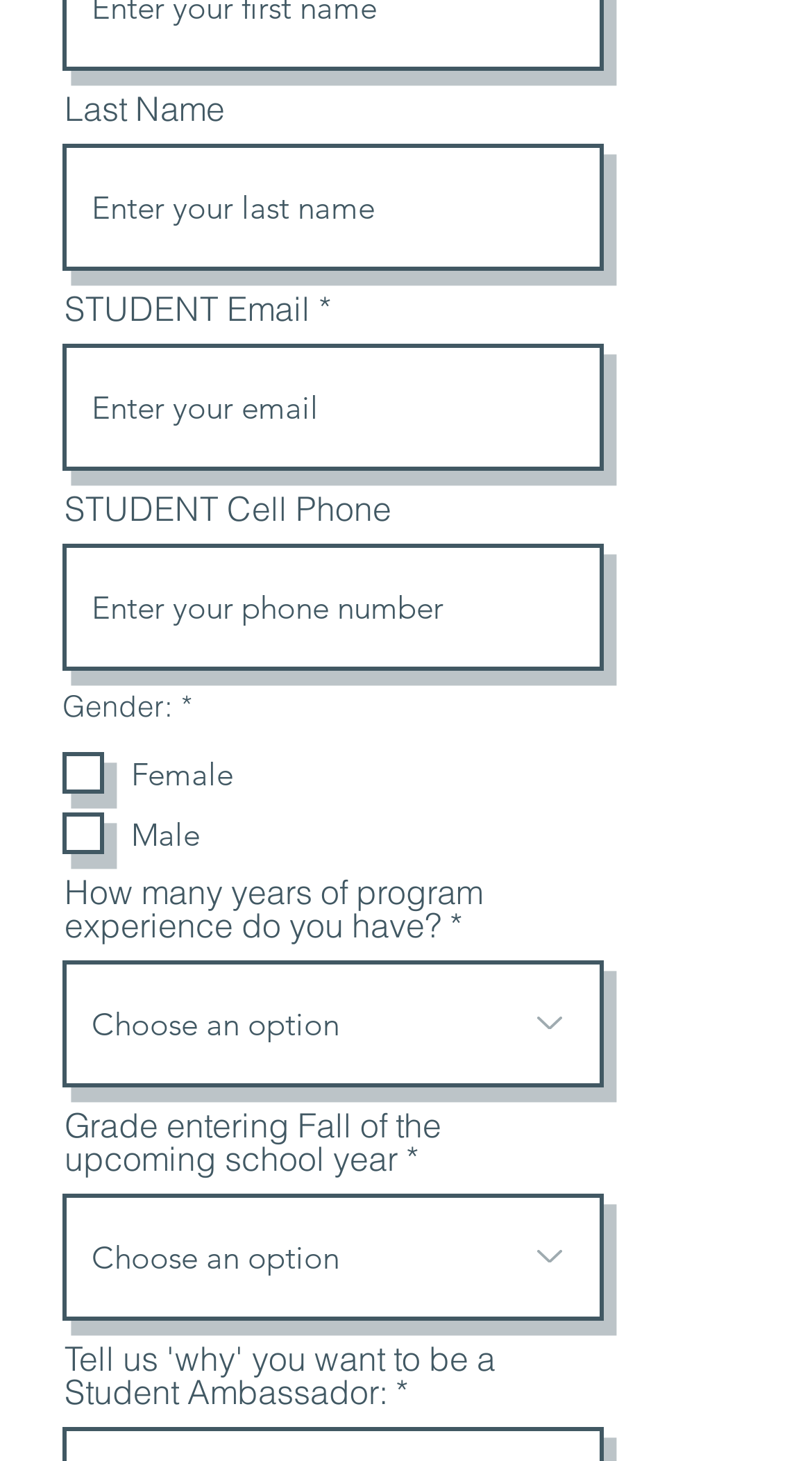Is the student email field required?
Refer to the image and answer the question using a single word or phrase.

Yes